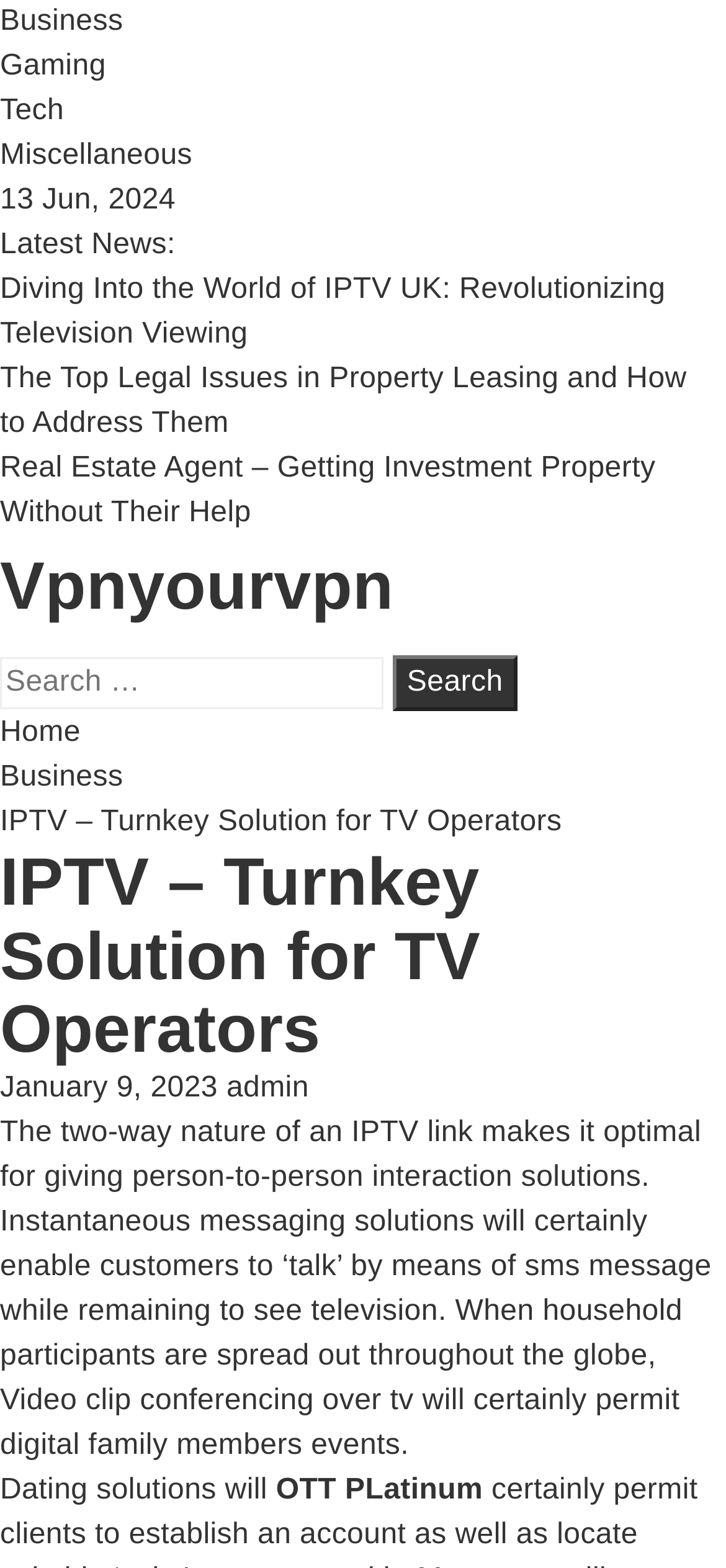Please give a one-word or short phrase response to the following question: 
What is the search button located next to?

Search for: